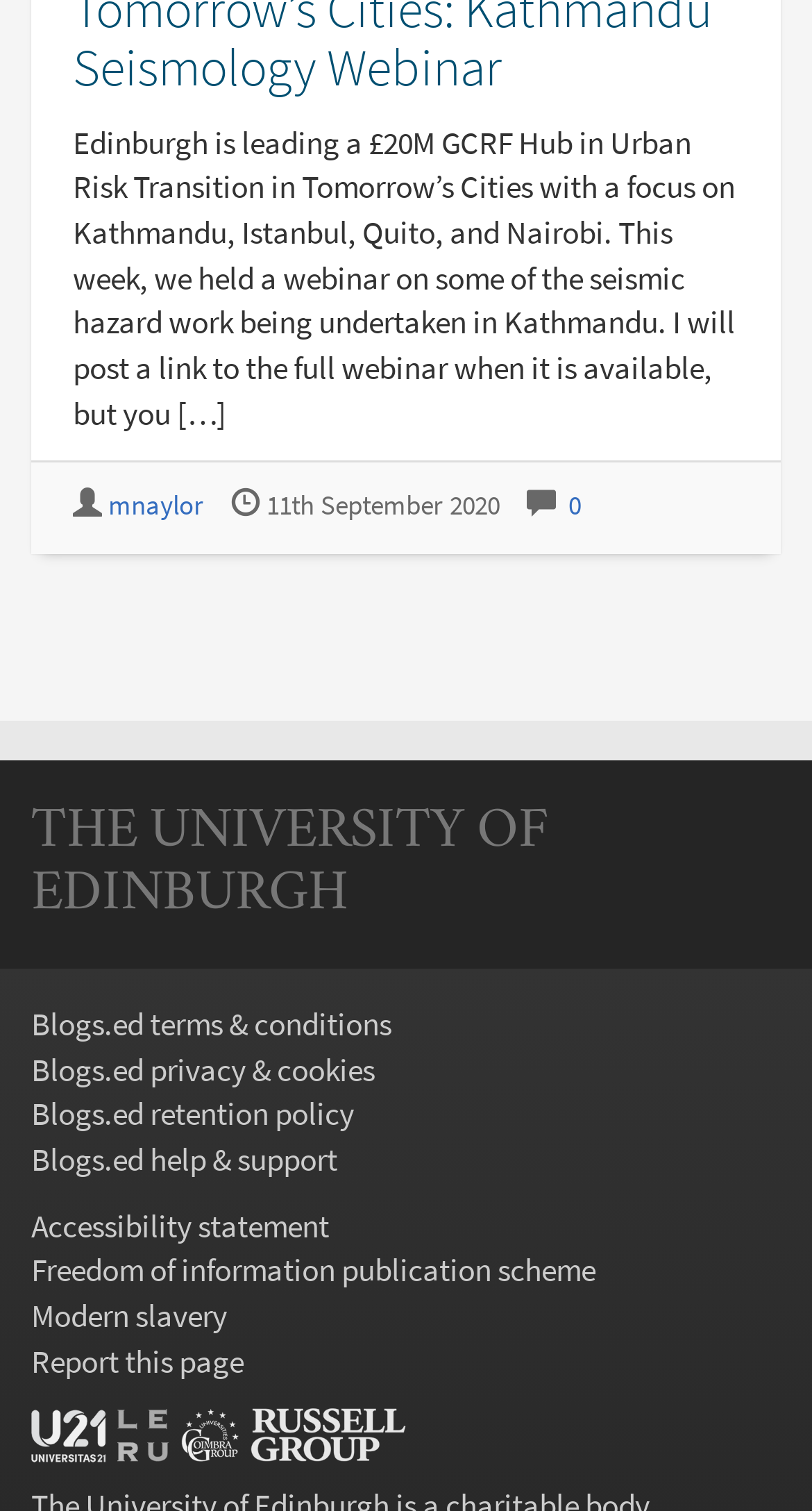What is the name of the university mentioned on the webpage?
Refer to the image and provide a one-word or short phrase answer.

The University of Edinburgh